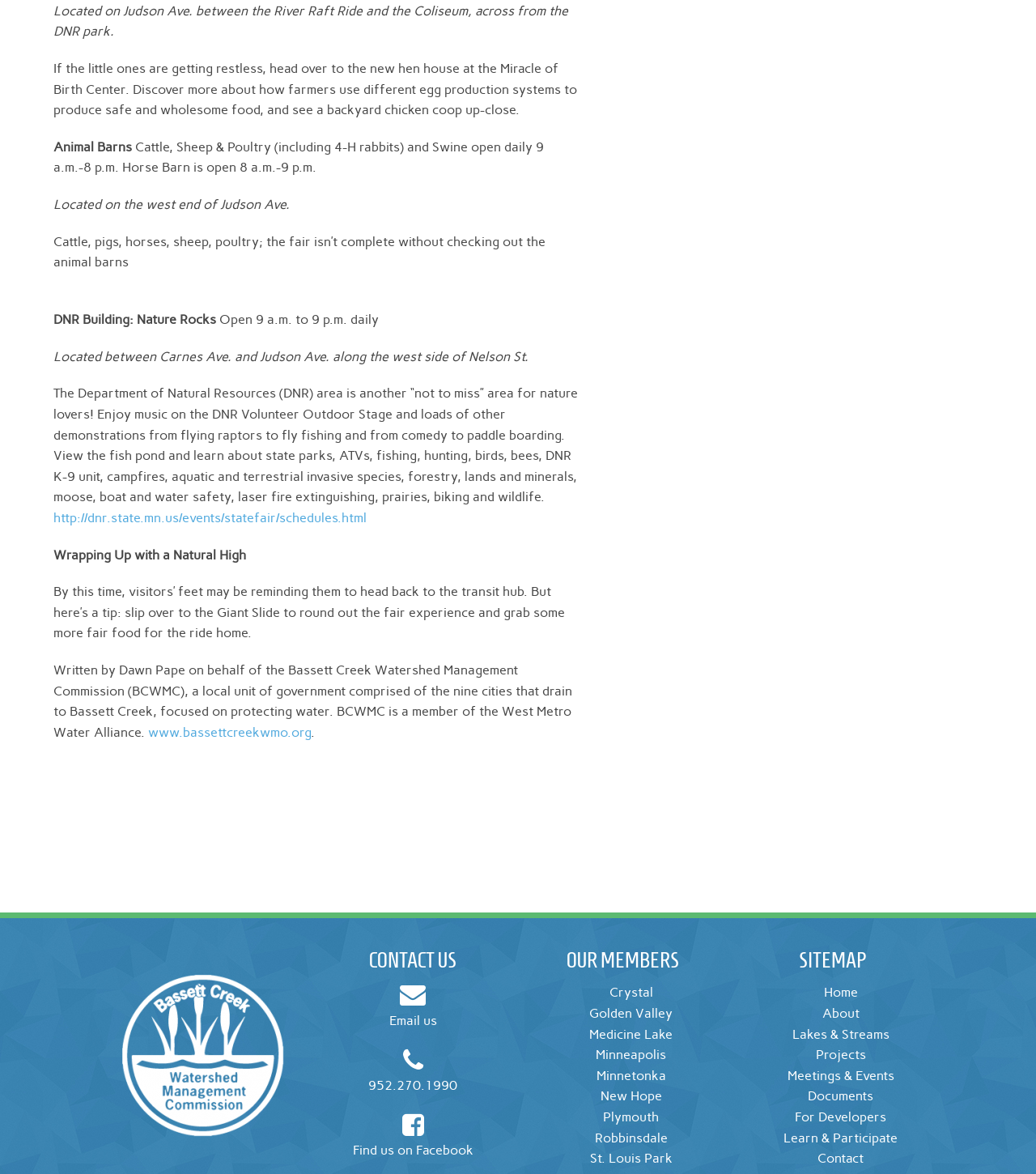Identify the bounding box of the UI element described as follows: "For Developers". Provide the coordinates as four float numbers in the range of 0 to 1 [left, top, right, bottom].

[0.767, 0.945, 0.856, 0.958]